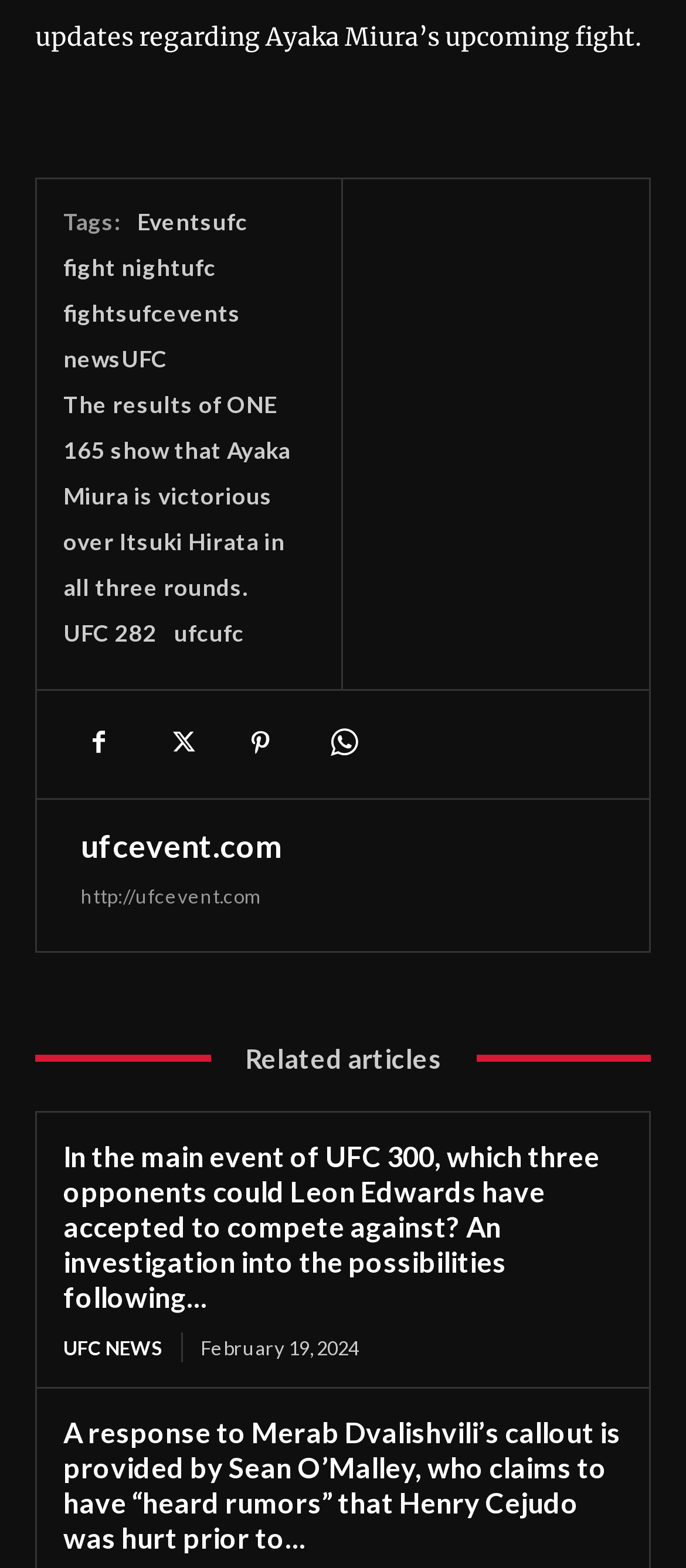Pinpoint the bounding box coordinates of the clickable element to carry out the following instruction: "Visit the ufcufc website."

[0.254, 0.394, 0.356, 0.412]